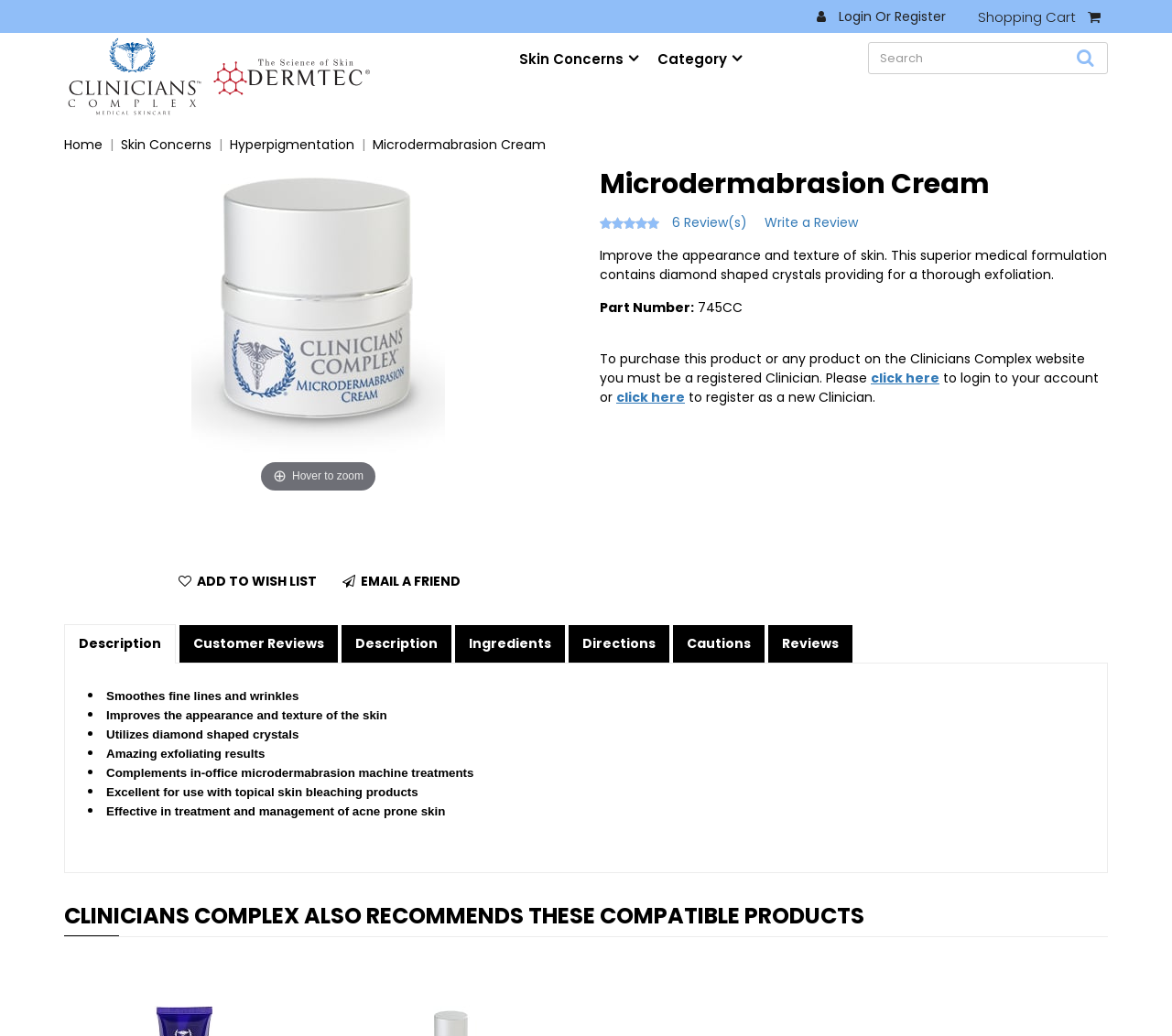Answer the following query with a single word or phrase:
What is the recommended use of this product?

For use with topical skin bleaching products